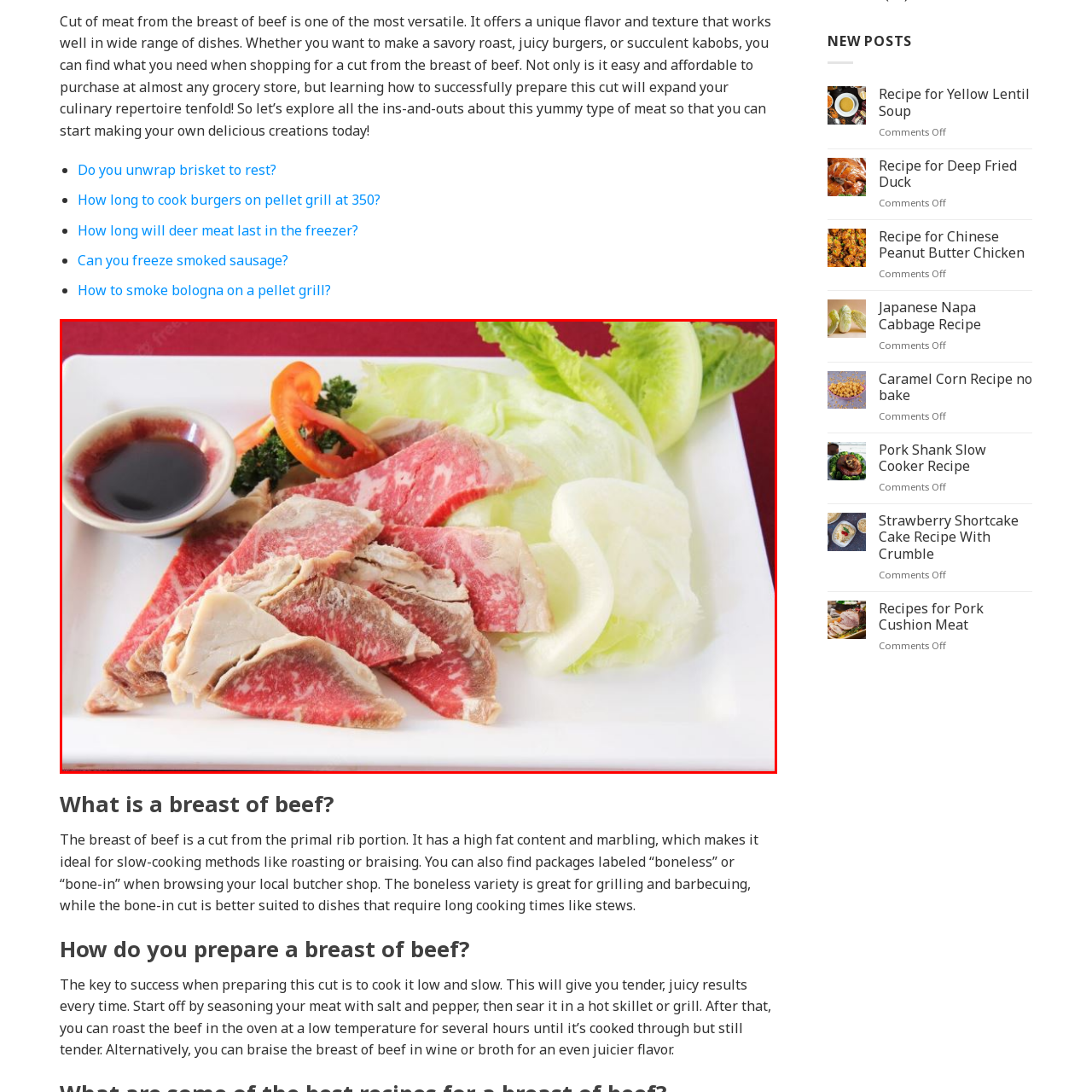Inspect the image outlined by the red box and answer the question using a single word or phrase:
What color are the bell peppers in the image?

Vibrant orange